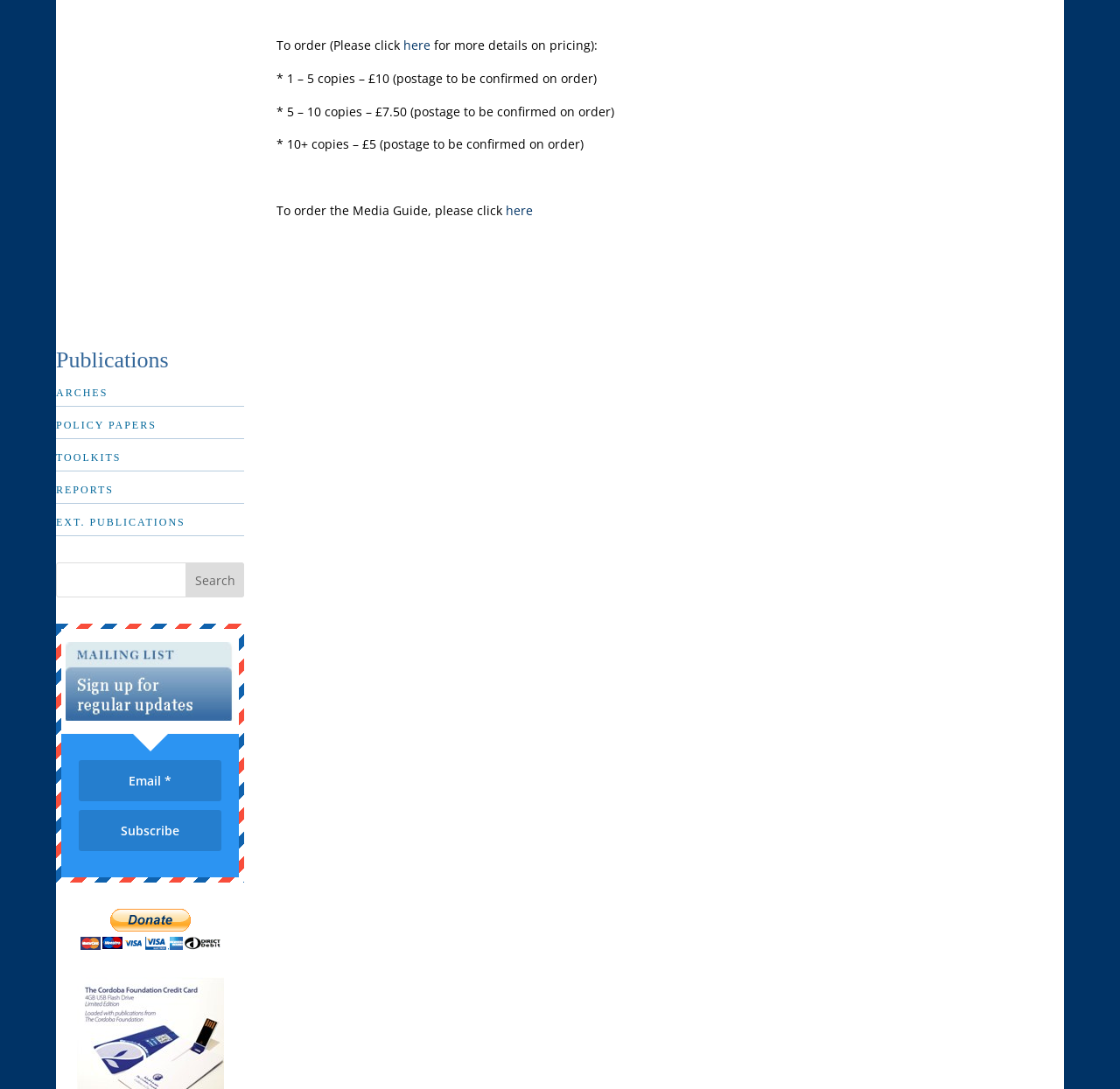Please give a one-word or short phrase response to the following question: 
Where can I find more details on pricing?

here